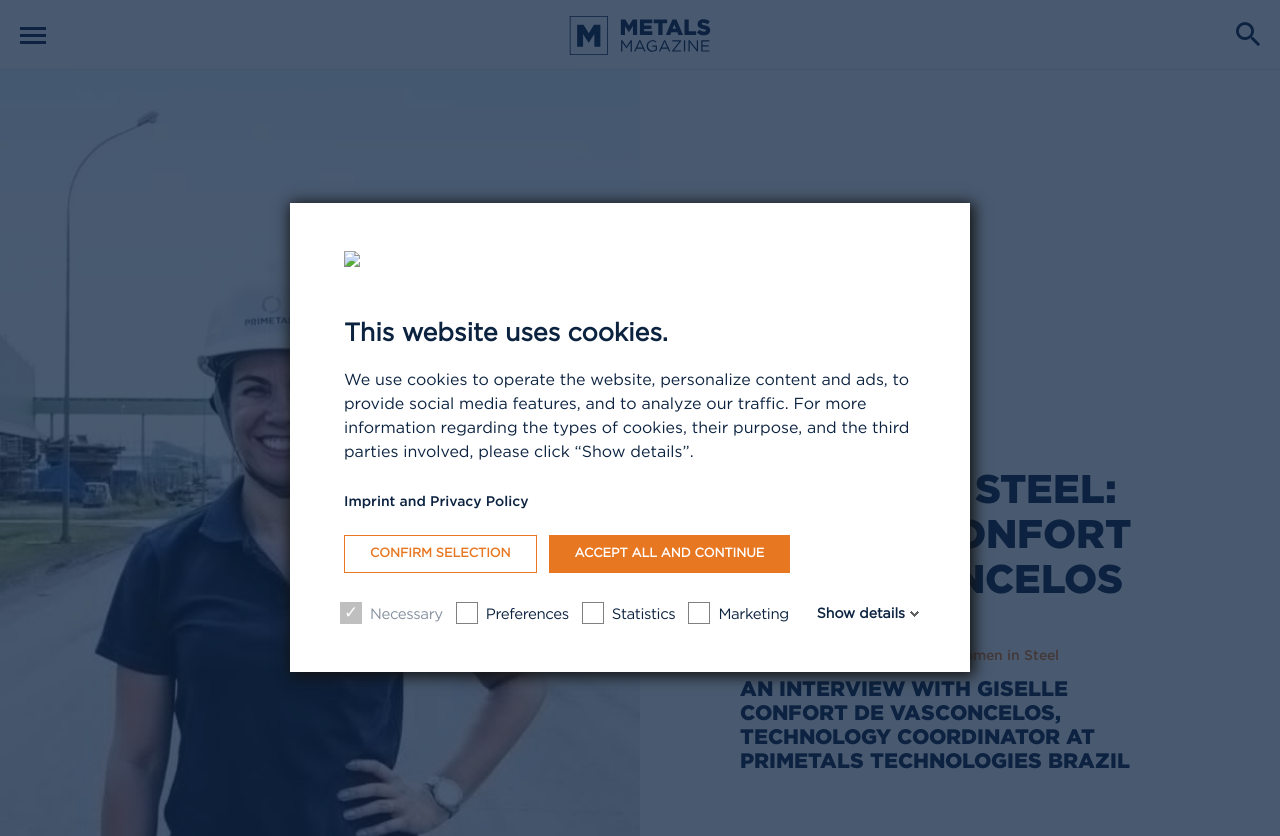How many types of cookies are mentioned?
Answer the question in a detailed and comprehensive manner.

I found the answer by looking at the generic texts describing the types of cookies, which are 'Necessary', 'Preference', 'Statistic', and 'Marketing'.